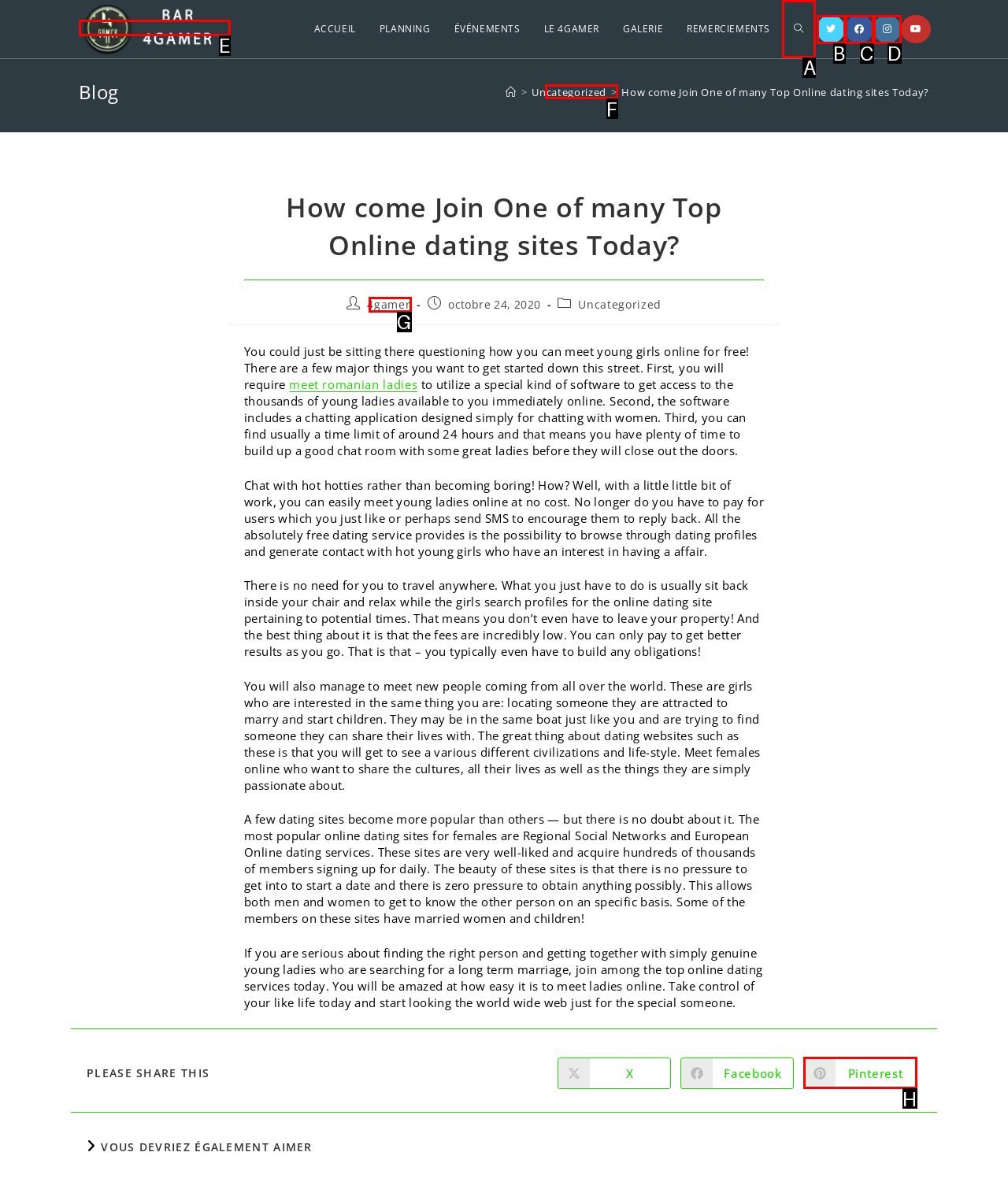Which option should be clicked to execute the task: Search for something using the website search?
Reply with the letter of the chosen option.

A